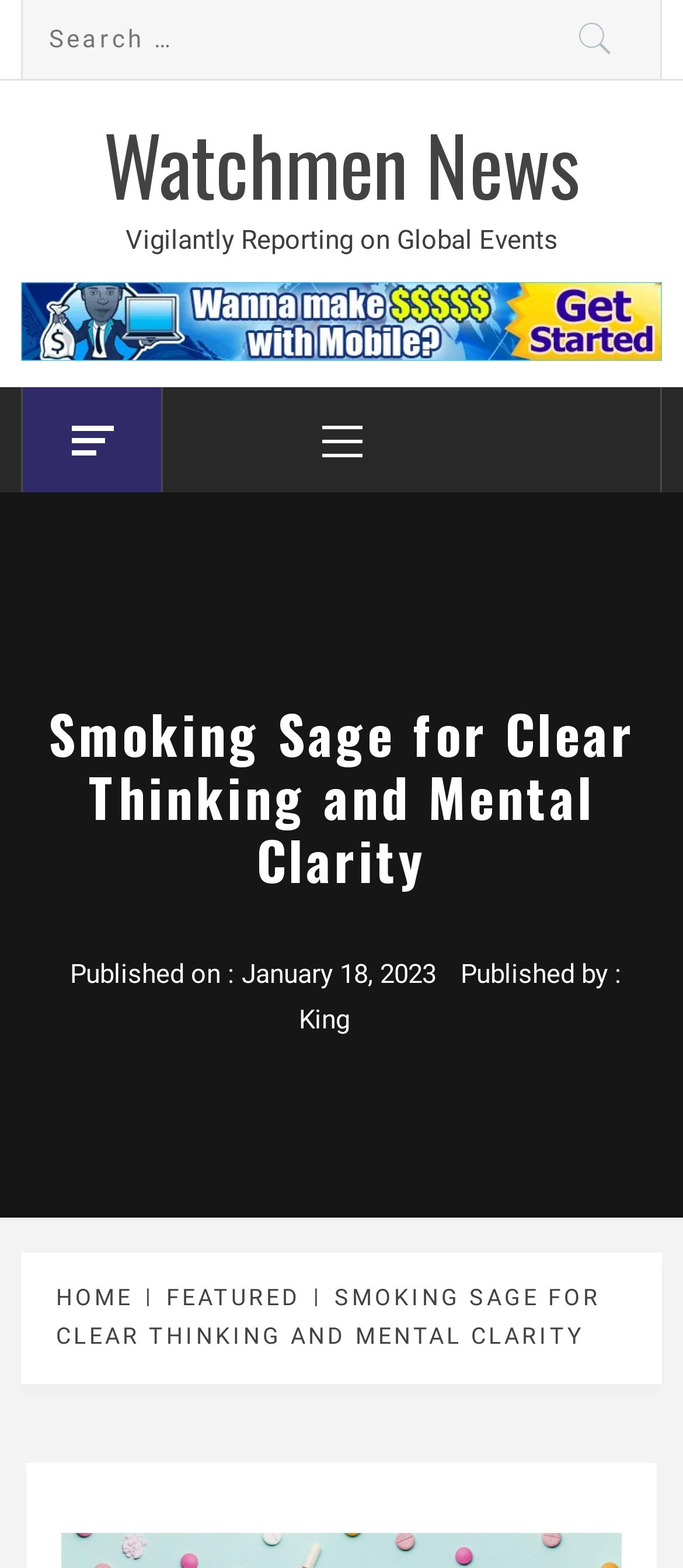What is the name of the website?
Craft a detailed and extensive response to the question.

I determined the name of the website by looking at the link element with the text 'Watchmen News' at the top of the webpage, which is likely to be the website's title or logo.